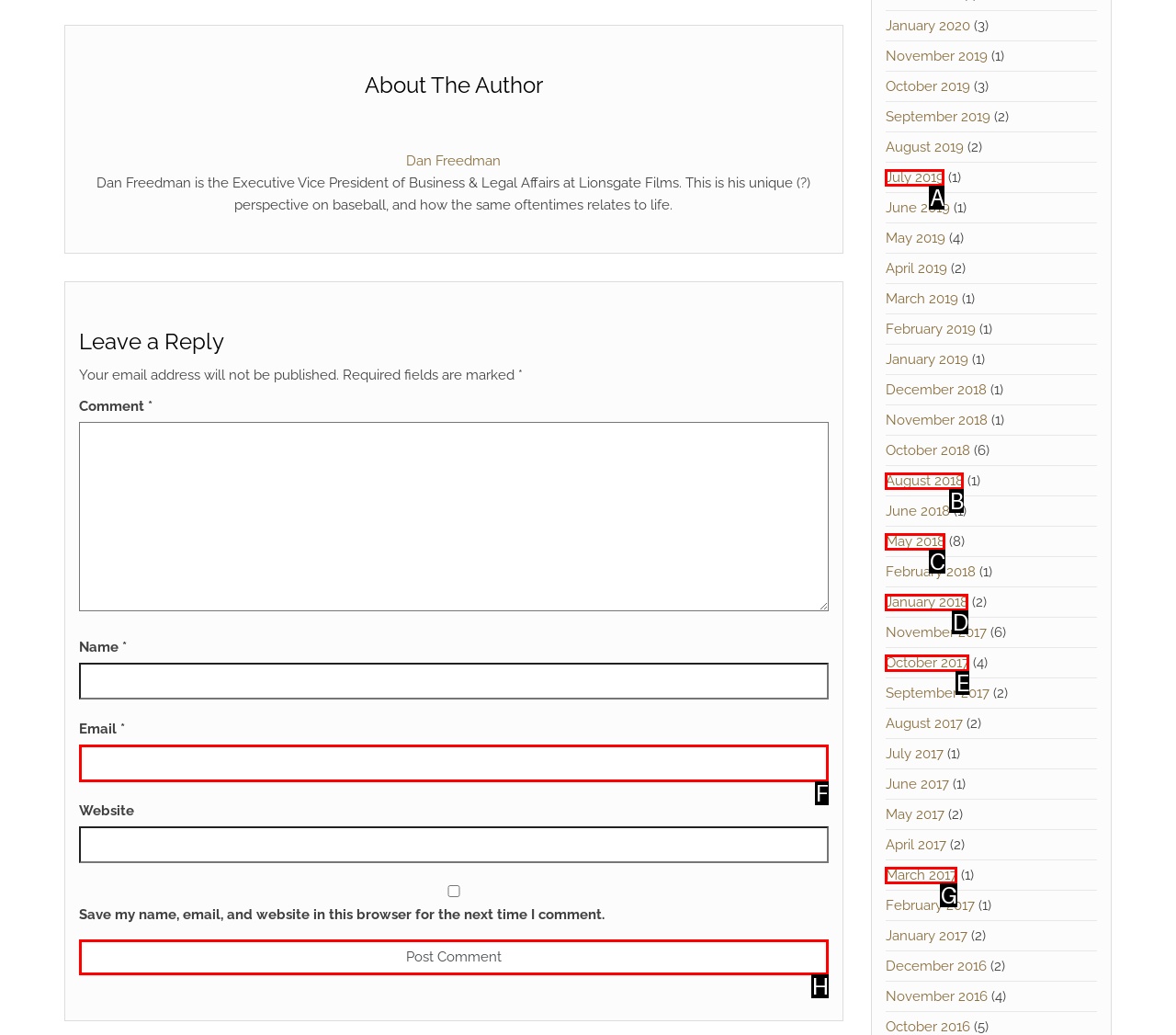Based on the given description: parent_node: Email * aria-describedby="email-notes" name="email", identify the correct option and provide the corresponding letter from the given choices directly.

F